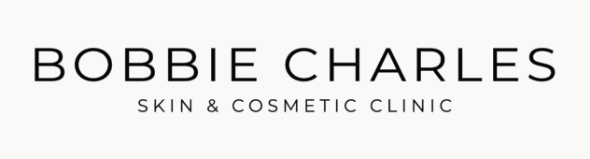What is the tone conveyed by the clinic's branding?
Refer to the image and provide a thorough answer to the question.

The modern logo and bold, minimalist font effectively convey a sense of luxury and expertise, inviting potential clients to explore their offerings in cosmetic tattooing and other skin treatments.